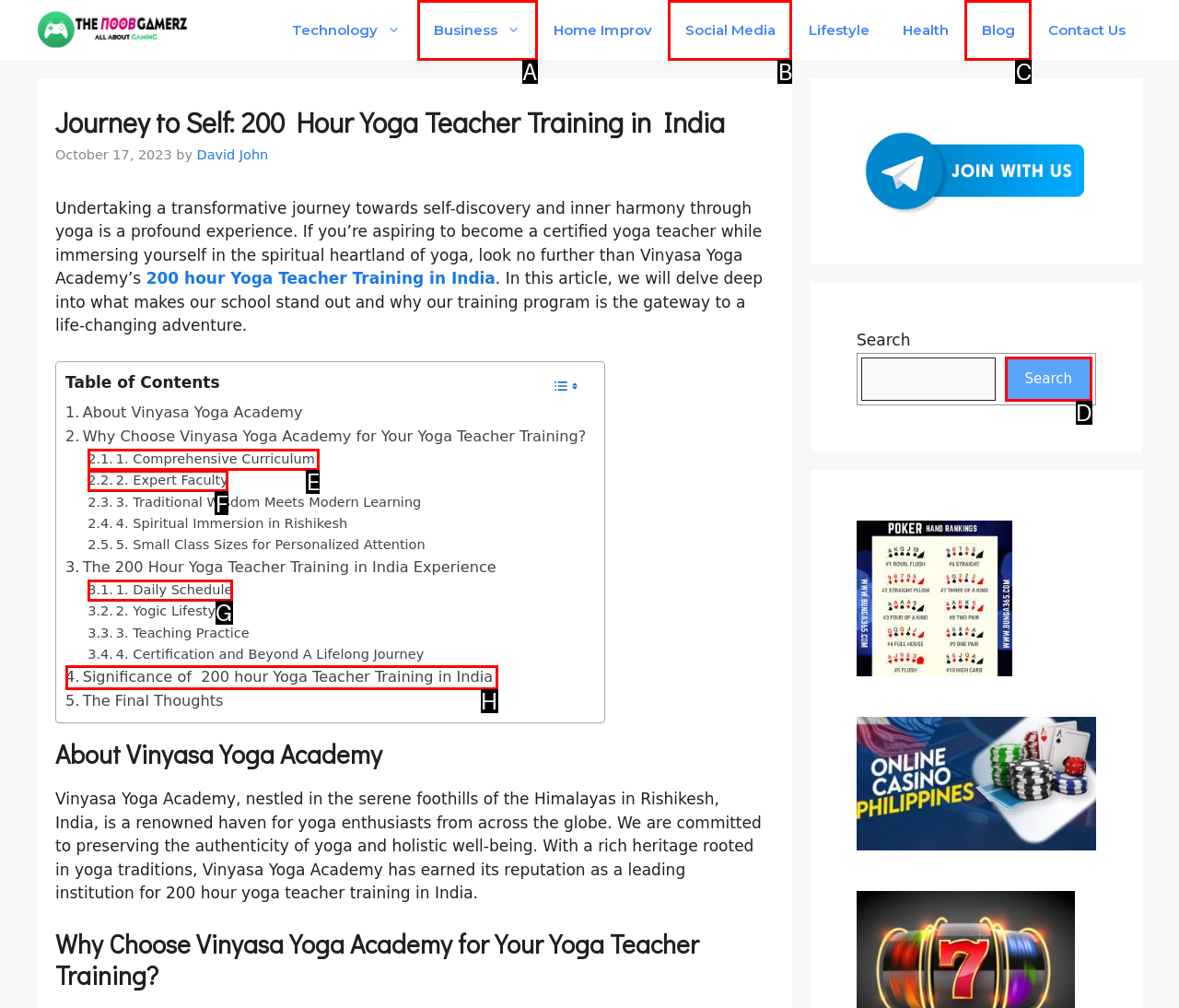Identify the HTML element that corresponds to the following description: Search. Provide the letter of the correct option from the presented choices.

D